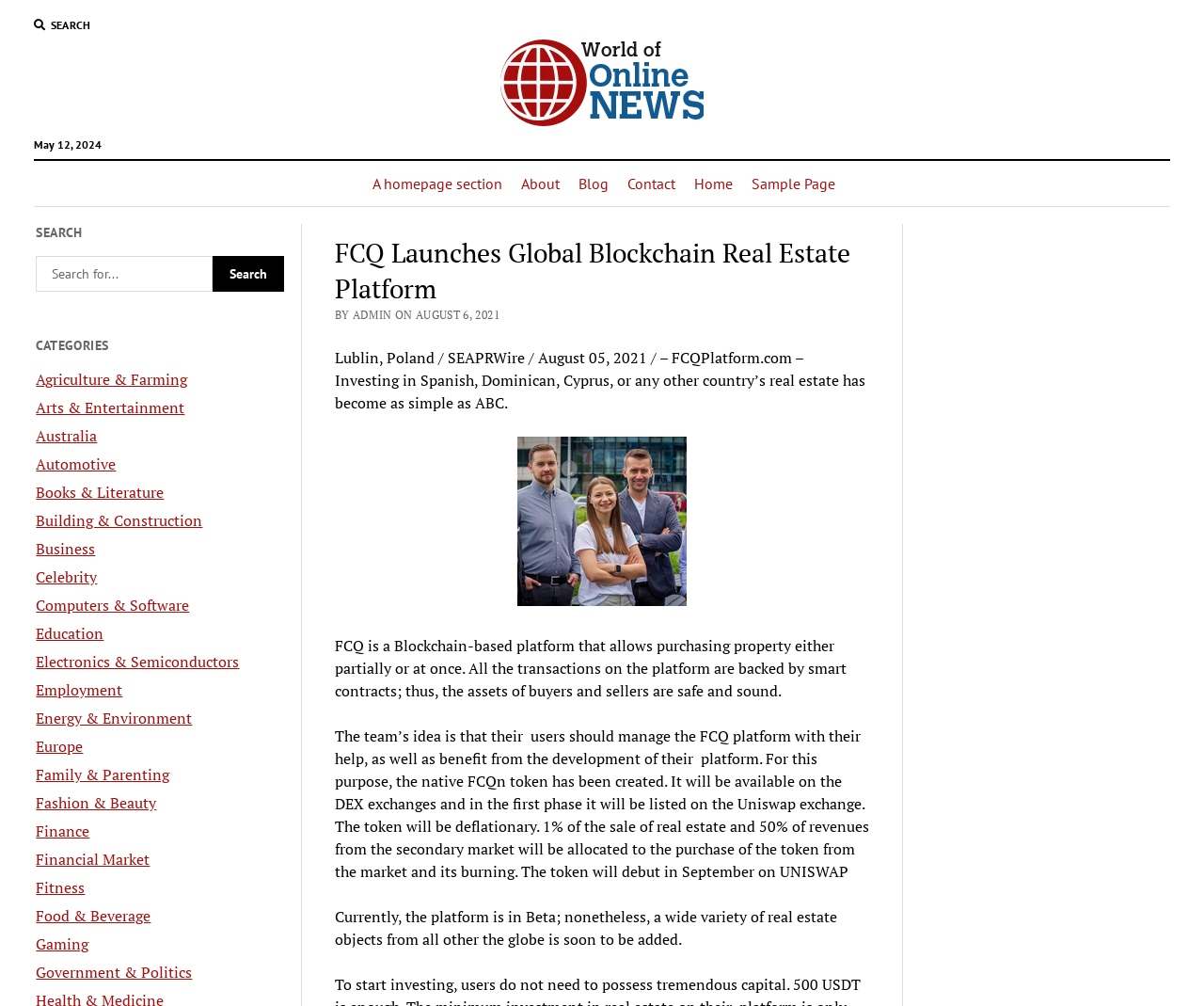Provide the bounding box coordinates of the HTML element described as: "Agriculture & Farming". The bounding box coordinates should be four float numbers between 0 and 1, i.e., [left, top, right, bottom].

[0.03, 0.367, 0.156, 0.388]